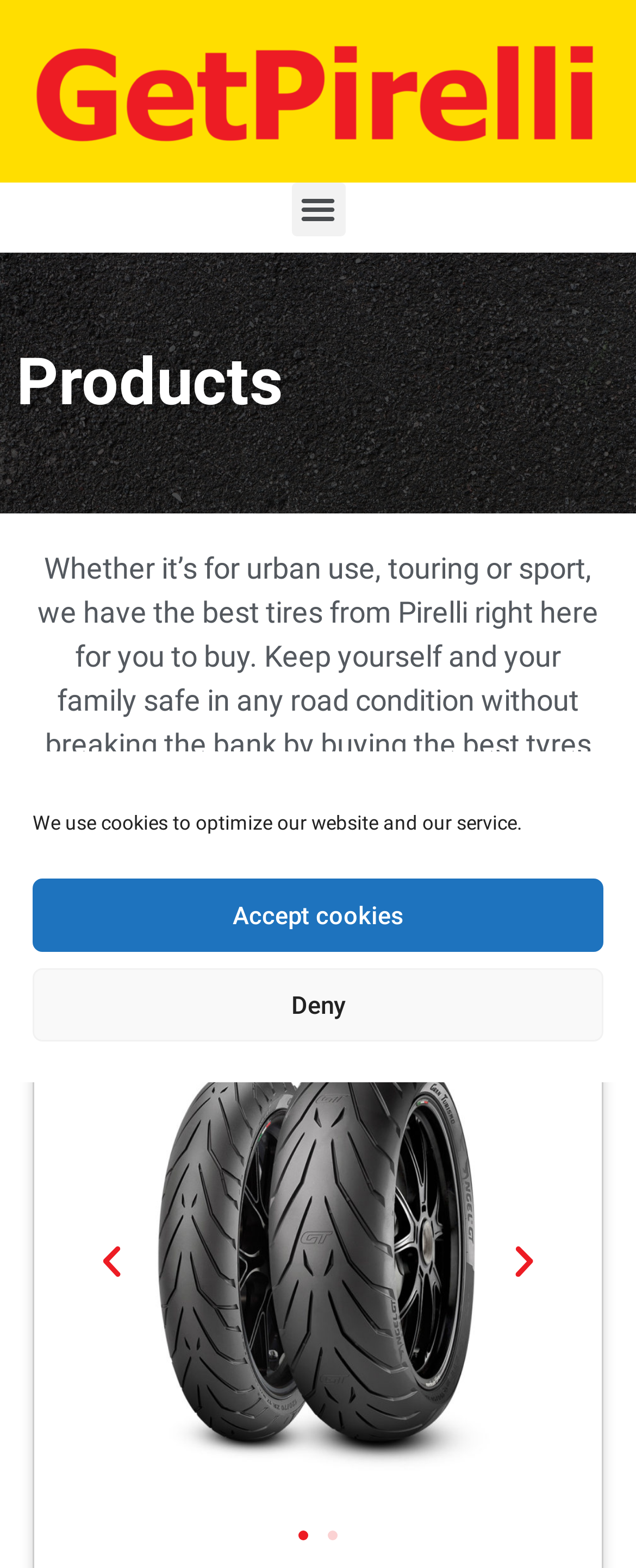Determine the bounding box coordinates of the UI element described by: "Accept cookies".

[0.051, 0.56, 0.949, 0.607]